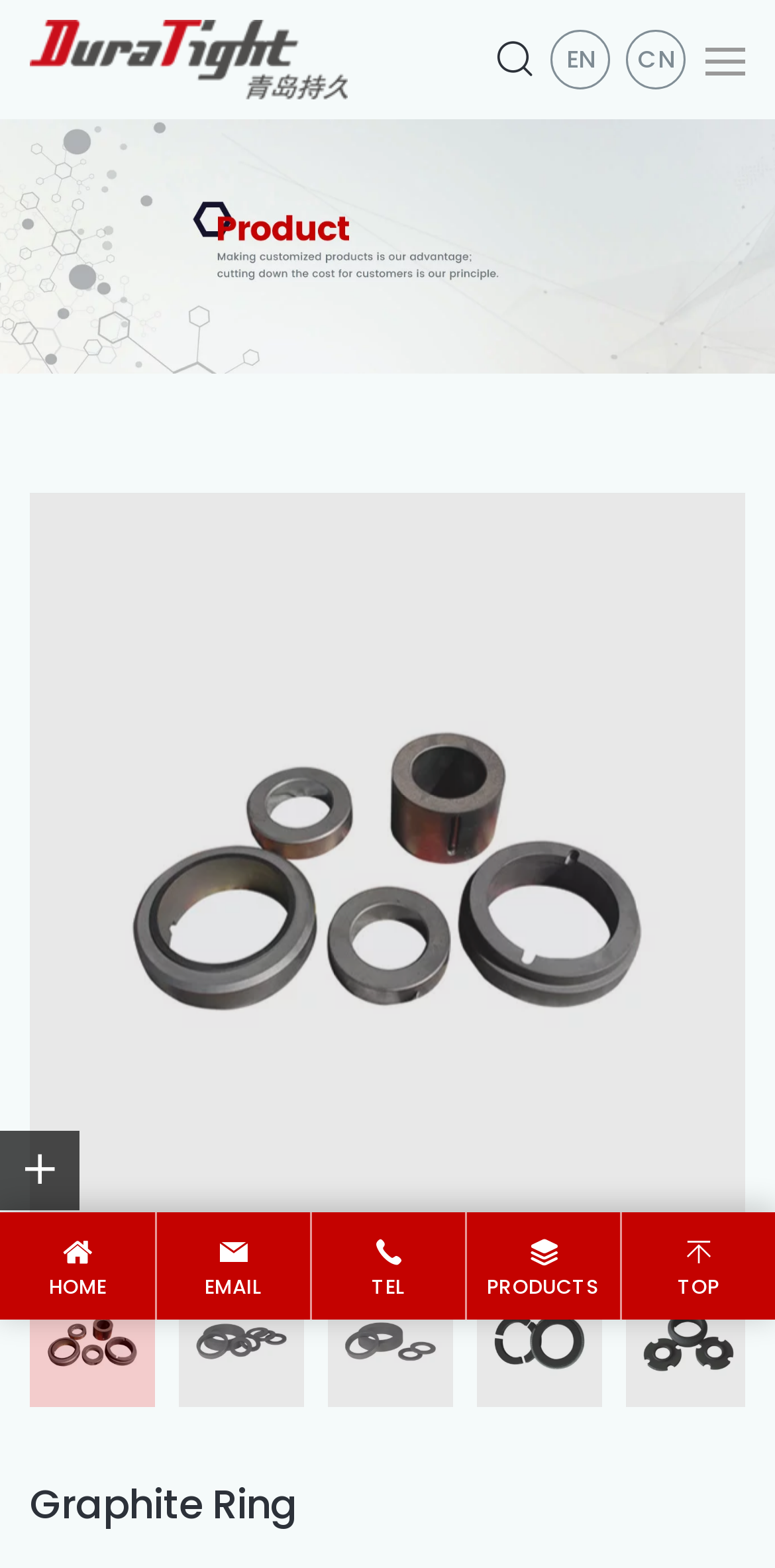Please determine the bounding box coordinates of the element to click on in order to accomplish the following task: "View latest news". Ensure the coordinates are four float numbers ranging from 0 to 1, i.e., [left, top, right, bottom].

None